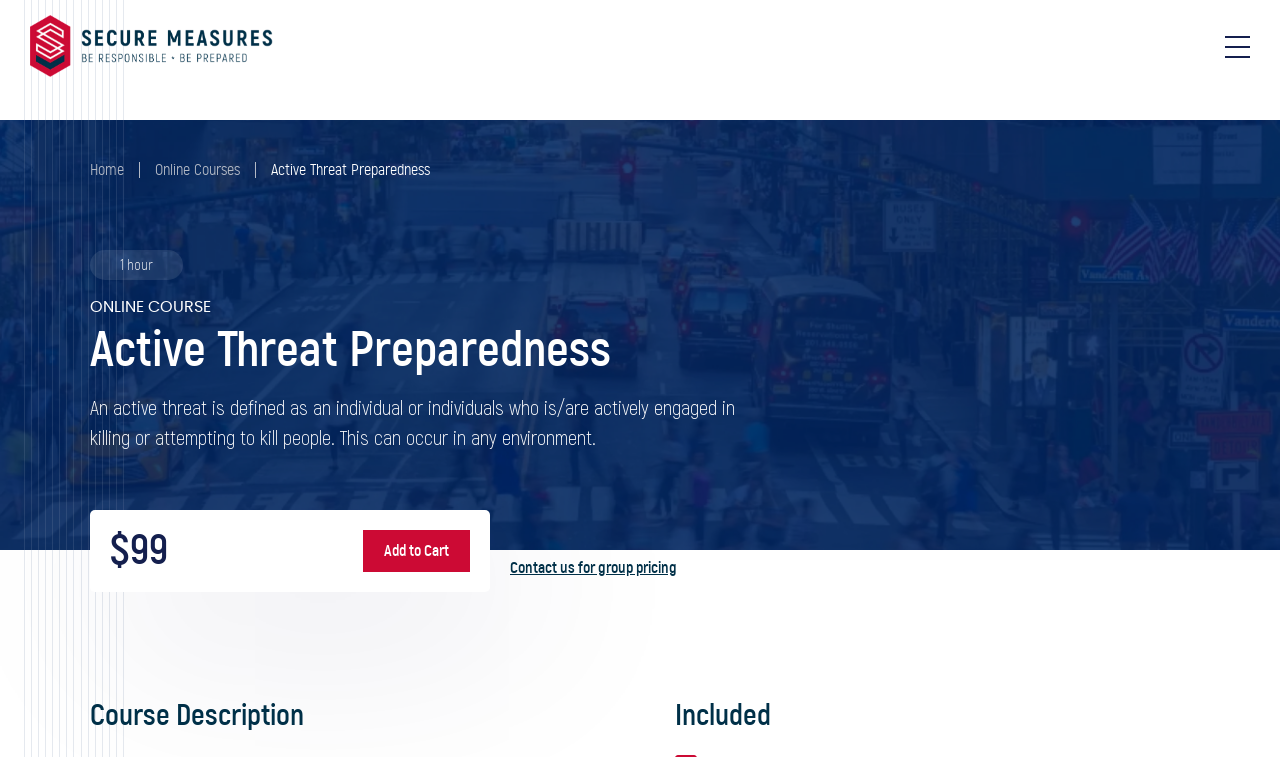How long does this online course take?
Using the information from the image, answer the question thoroughly.

The duration of the online course is mentioned on the webpage, where it says '1 hour' below the 'Active Threat Preparedness' heading.